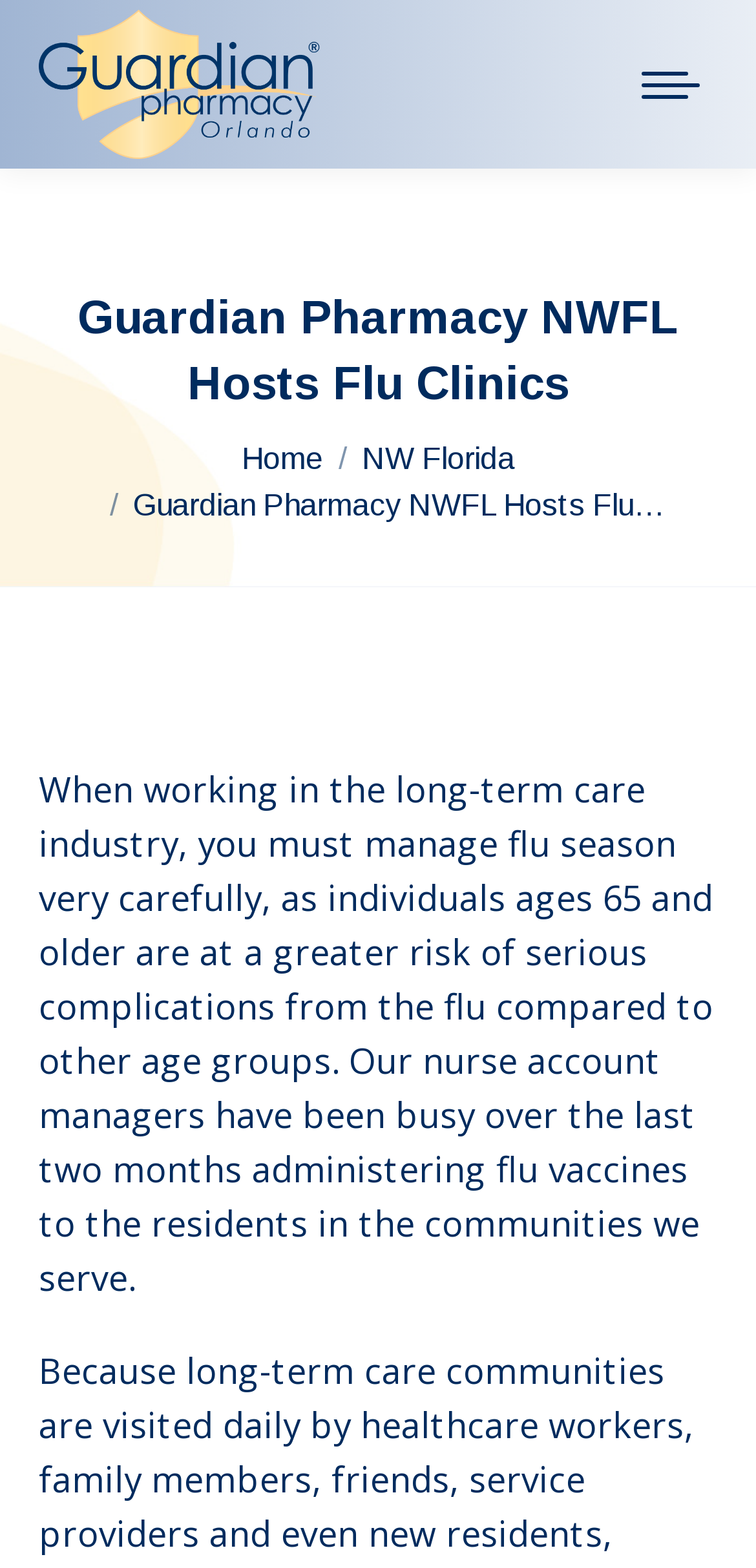Produce an elaborate caption capturing the essence of the webpage.

The webpage is about Guardian Pharmacy NWFL hosting flu clinics. At the top left corner, there is a link to the pharmacy's homepage, accompanied by an image of the pharmacy's logo. Next to it, there is a heading that displays the title of the webpage. Below the heading, there is a breadcrumb navigation menu that shows the current page's location, with a link to the "Home" page and another link to the "NW Florida" page.

The main content of the webpage is a paragraph of text that explains the importance of managing flu season in the long-term care industry, particularly for individuals aged 65 and older. The text is divided into two sections, with the first section describing the risks of flu complications and the second section mentioning the efforts of the pharmacy's nurse account managers in administering flu vaccines to residents in the communities they serve.

At the top right corner, there is a link to a mobile menu icon. At the bottom right corner, there is a "Go to Top" link, accompanied by an image.